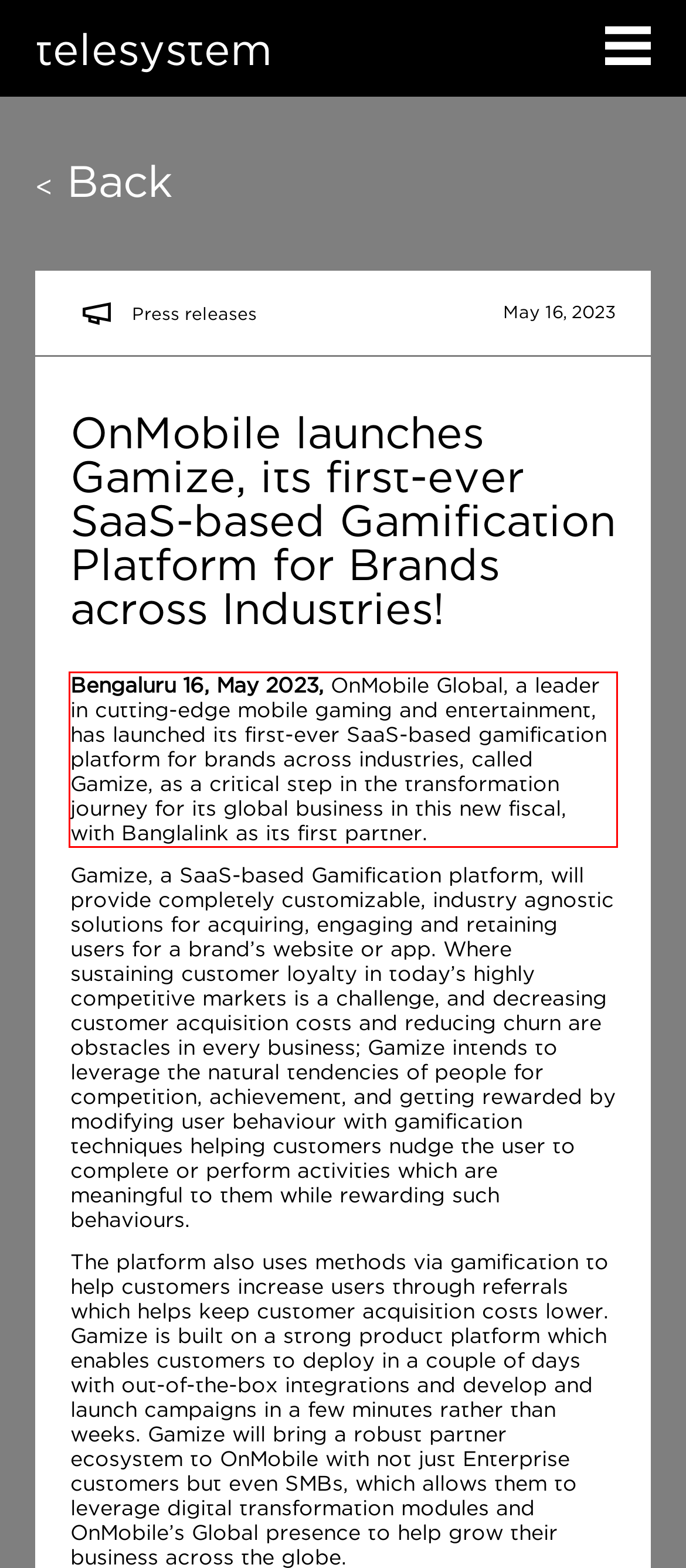You are given a webpage screenshot with a red bounding box around a UI element. Extract and generate the text inside this red bounding box.

Bengaluru 16, May 2023, OnMobile Global, a leader in cutting-edge mobile gaming and entertainment, has launched its first-ever SaaS-based gamification platform for brands across industries, called Gamize, as a critical step in the transformation journey for its global business in this new fiscal, with Banglalink as its first partner.